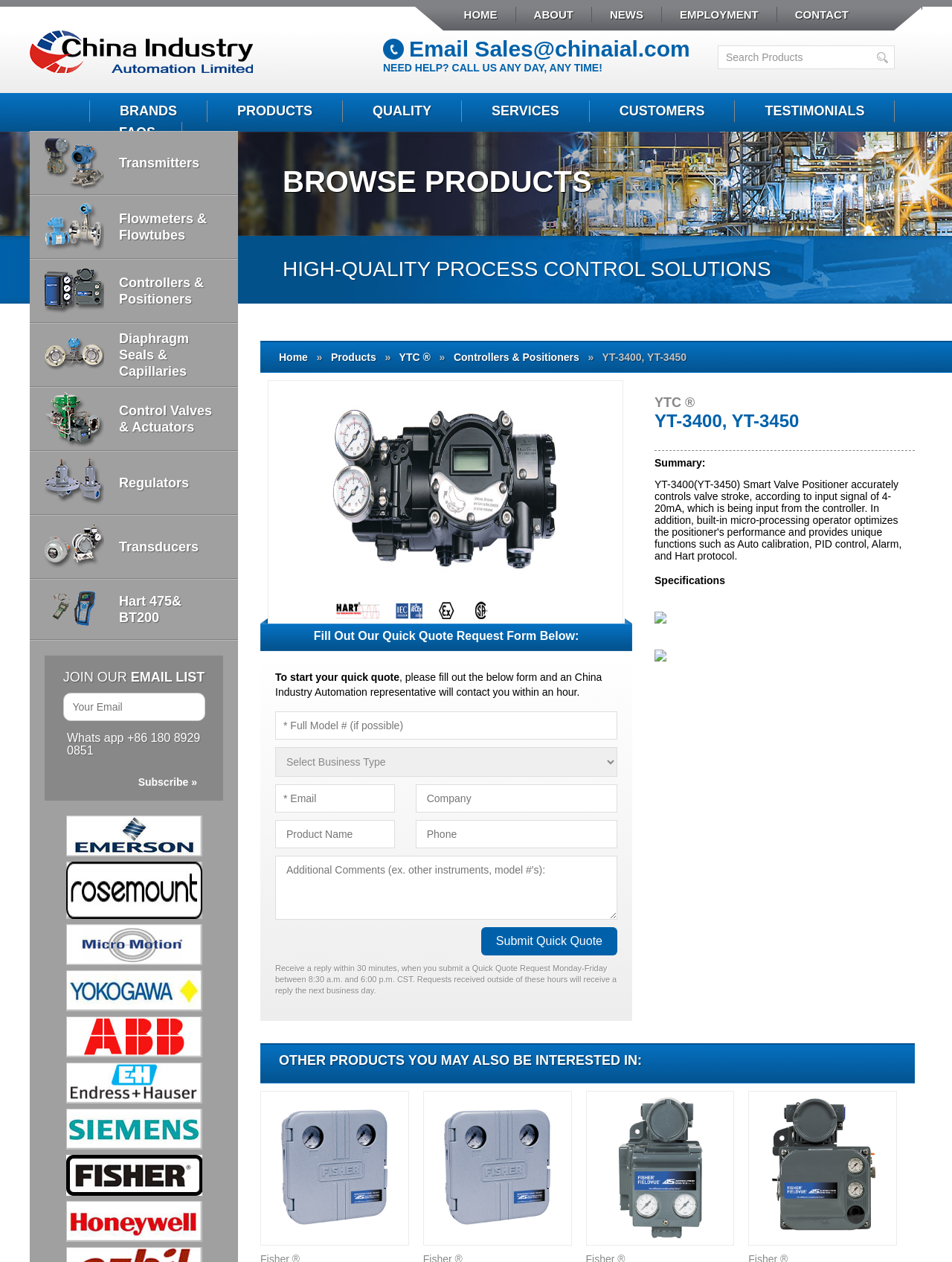Please specify the bounding box coordinates in the format (top-left x, top-left y, bottom-right x, bottom-right y), with values ranging from 0 to 1. Identify the bounding box for the UI component described as follows: Hart 475& BT200

[0.047, 0.459, 0.234, 0.506]